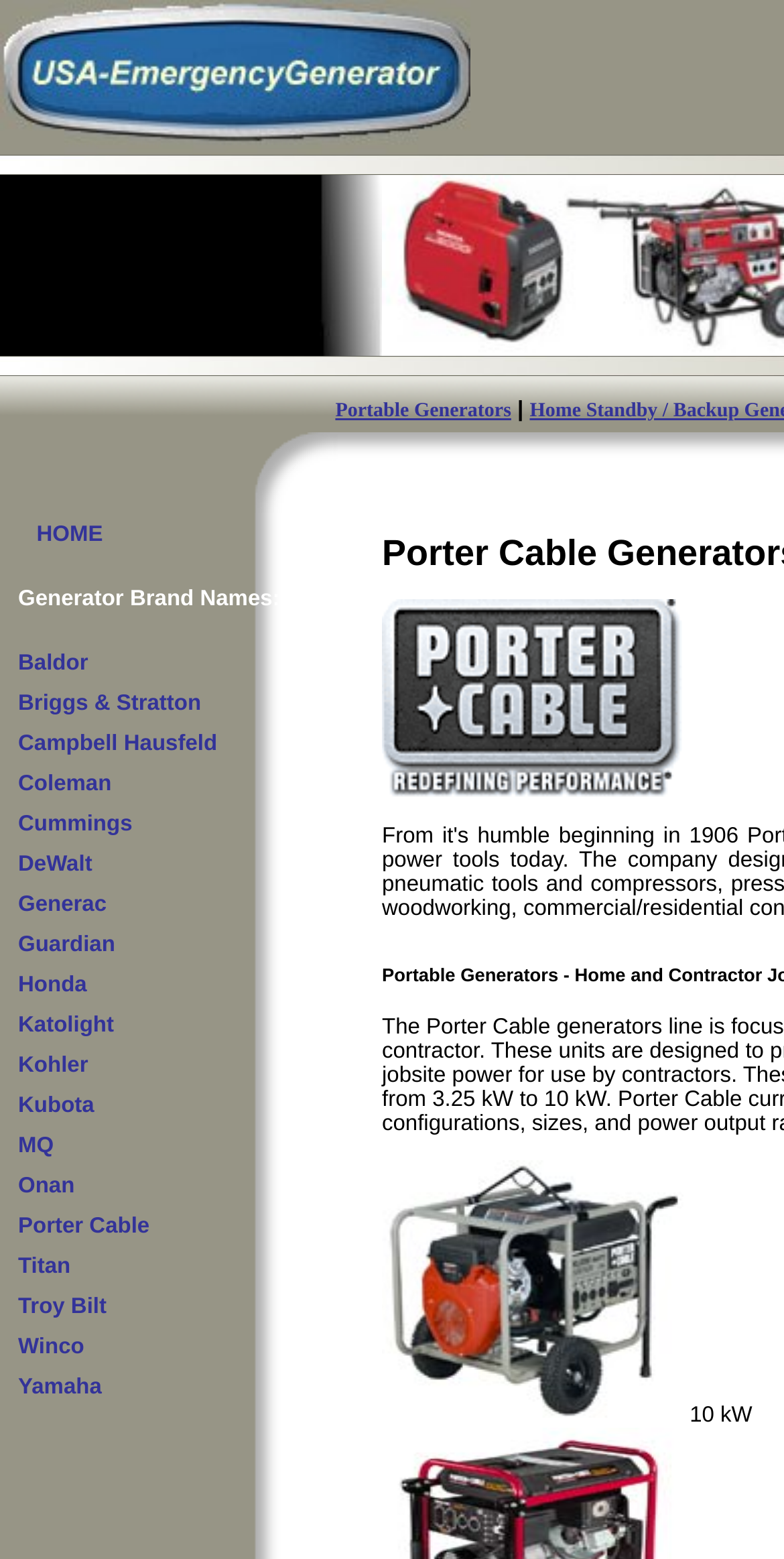Determine the bounding box coordinates of the clickable region to follow the instruction: "Subscribe for Updates".

None